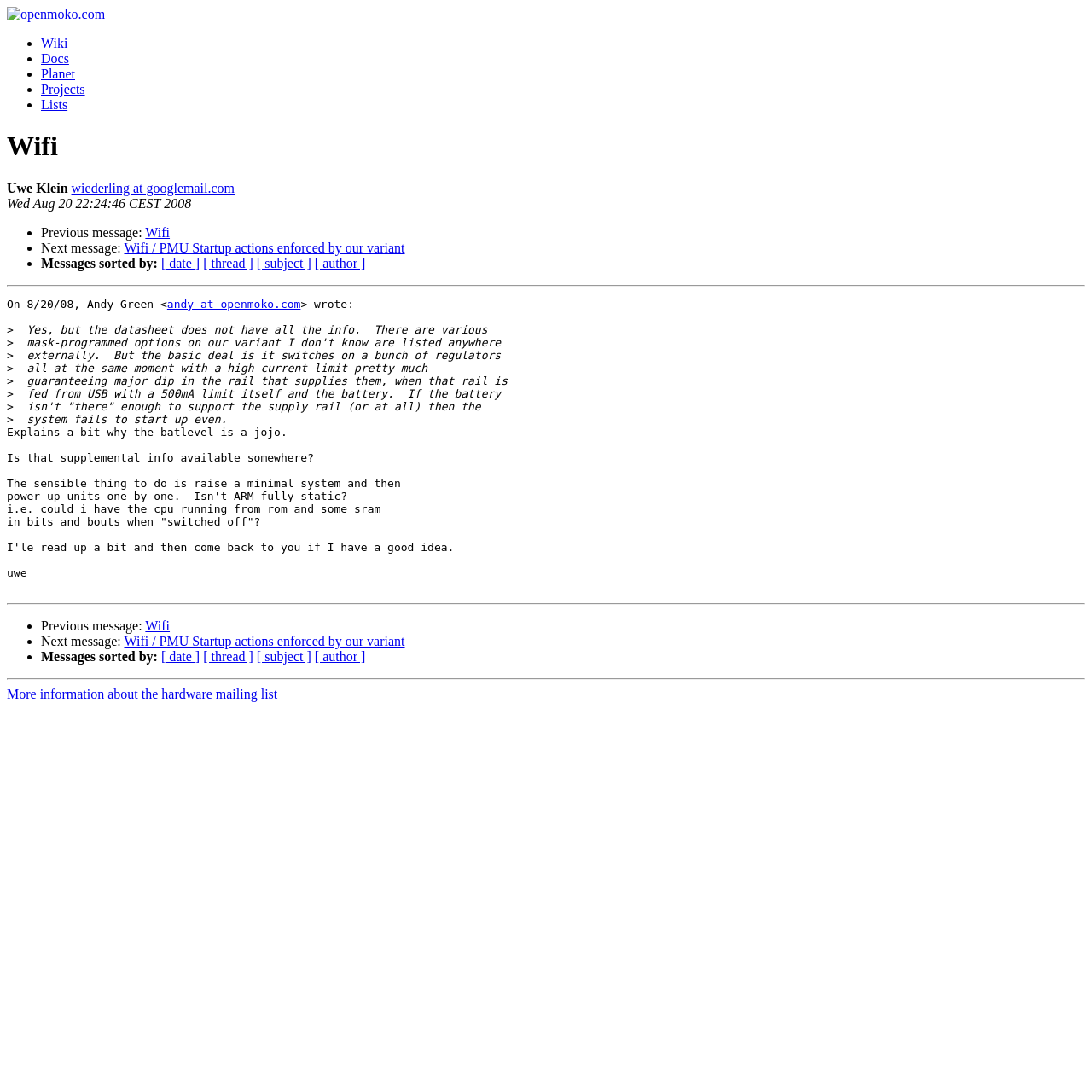Given the following UI element description: "Planet", find the bounding box coordinates in the webpage screenshot.

[0.038, 0.061, 0.069, 0.074]